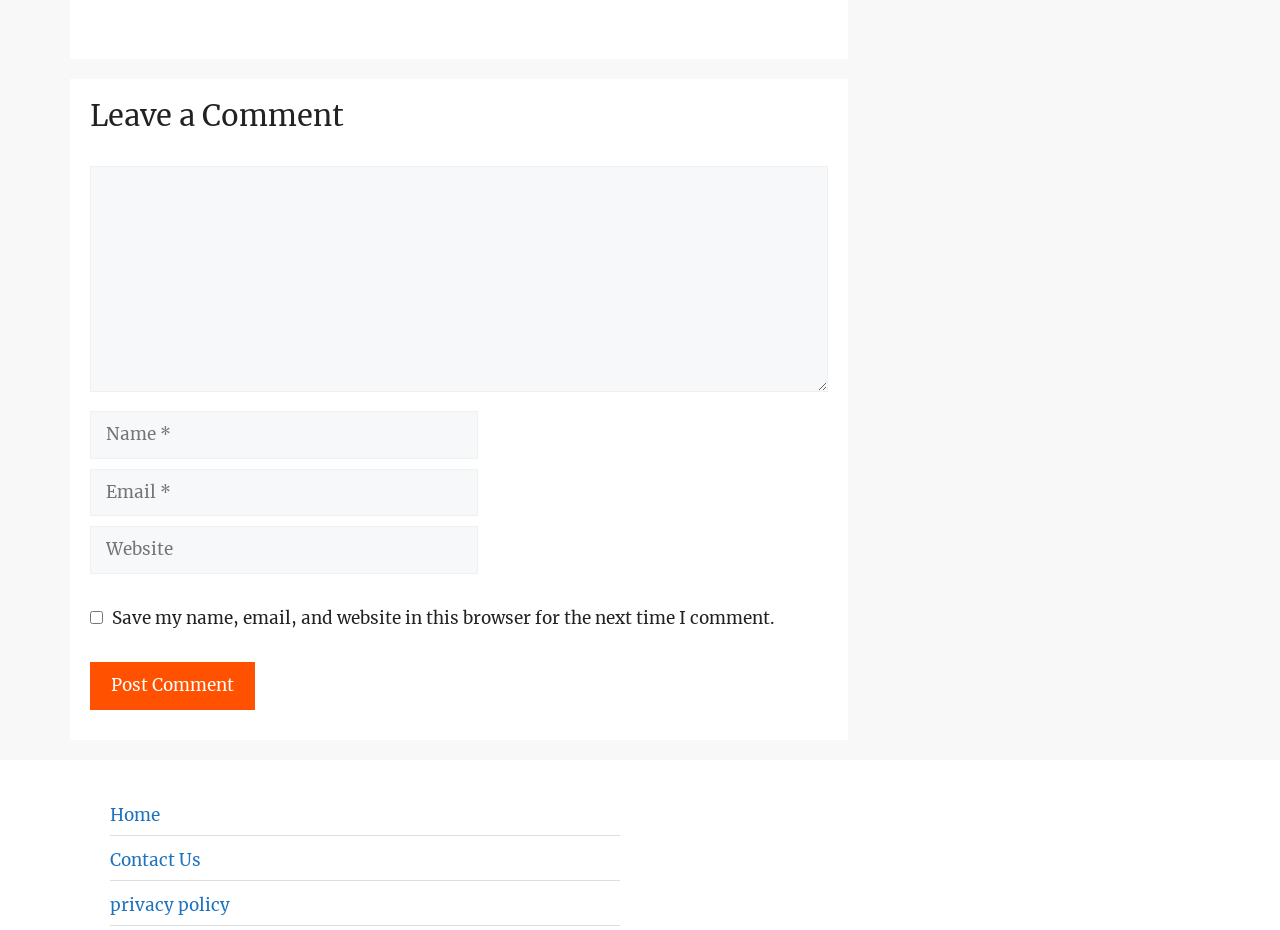Using the provided description parent_node: Comment name="url" placeholder="Website", find the bounding box coordinates for the UI element. Provide the coordinates in (top-left x, top-left y, bottom-right x, bottom-right y) format, ensuring all values are between 0 and 1.

[0.07, 0.566, 0.373, 0.617]